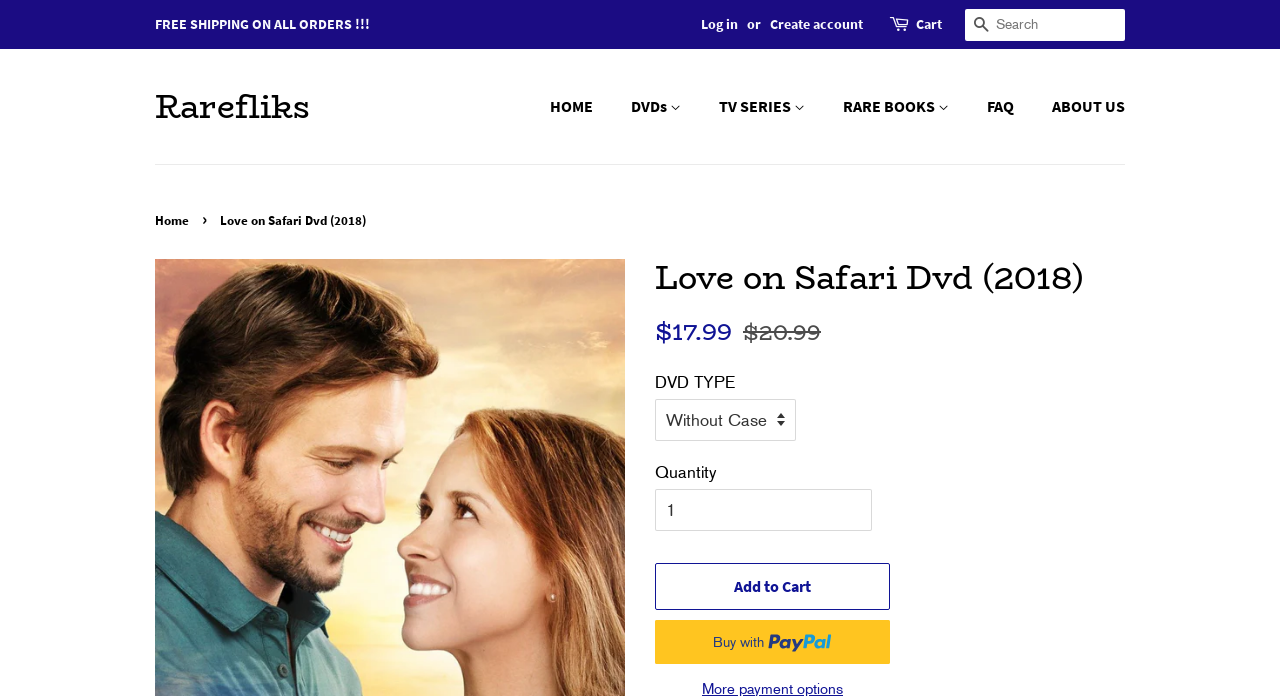What is the regular price of the DVD?
Kindly give a detailed and elaborate answer to the question.

I found the answer by looking at the section with the heading 'Love on Safari Dvd (2018)', where it says 'Regular price $17.99'. This is the original price of the DVD before any discounts.